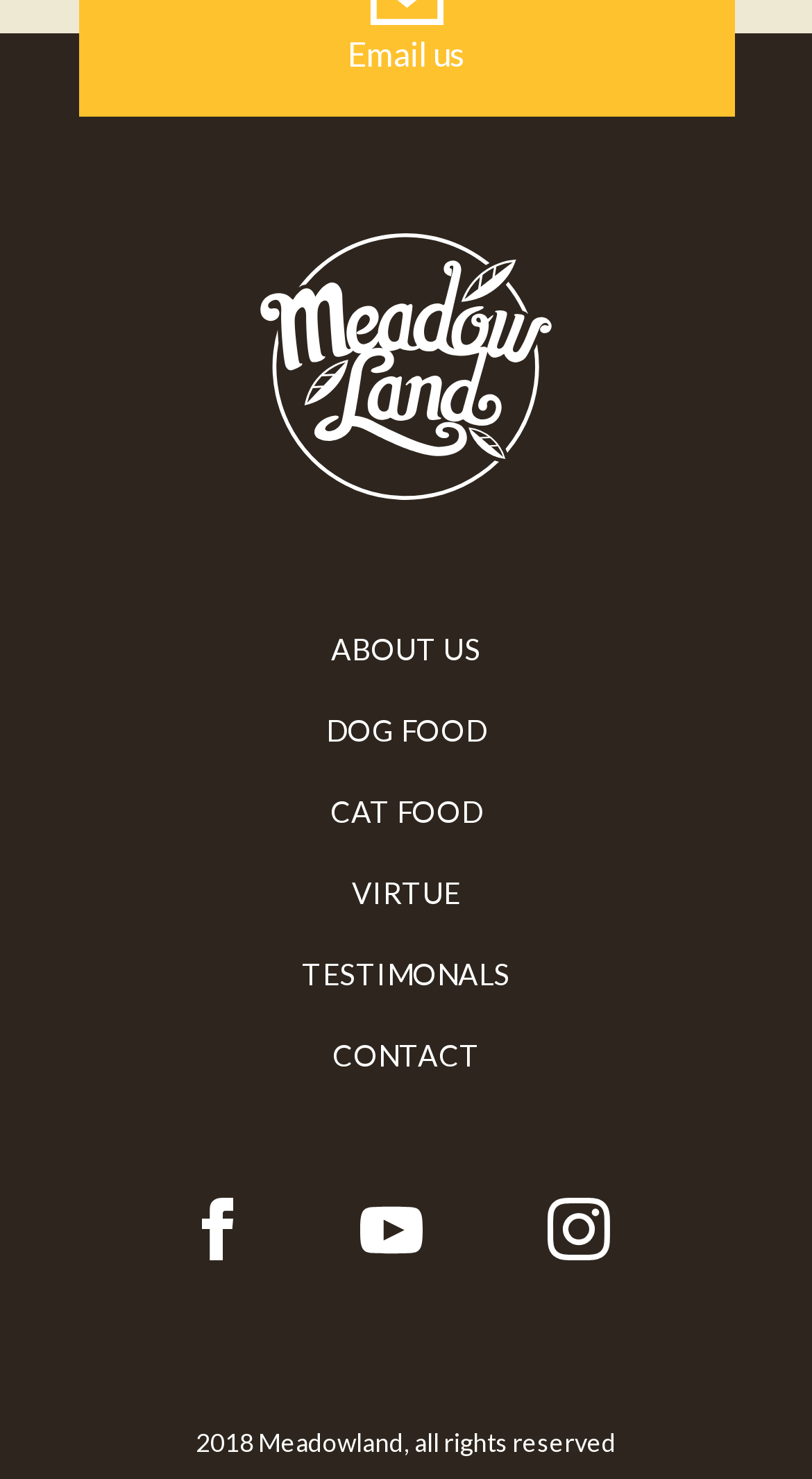Refer to the image and provide a thorough answer to this question:
What are the main categories of food on this website?

By analyzing the links on the webpage, I found that there are two main categories of food mentioned, which are 'DOG FOOD' and 'CAT FOOD', indicating that this website is related to pet food.